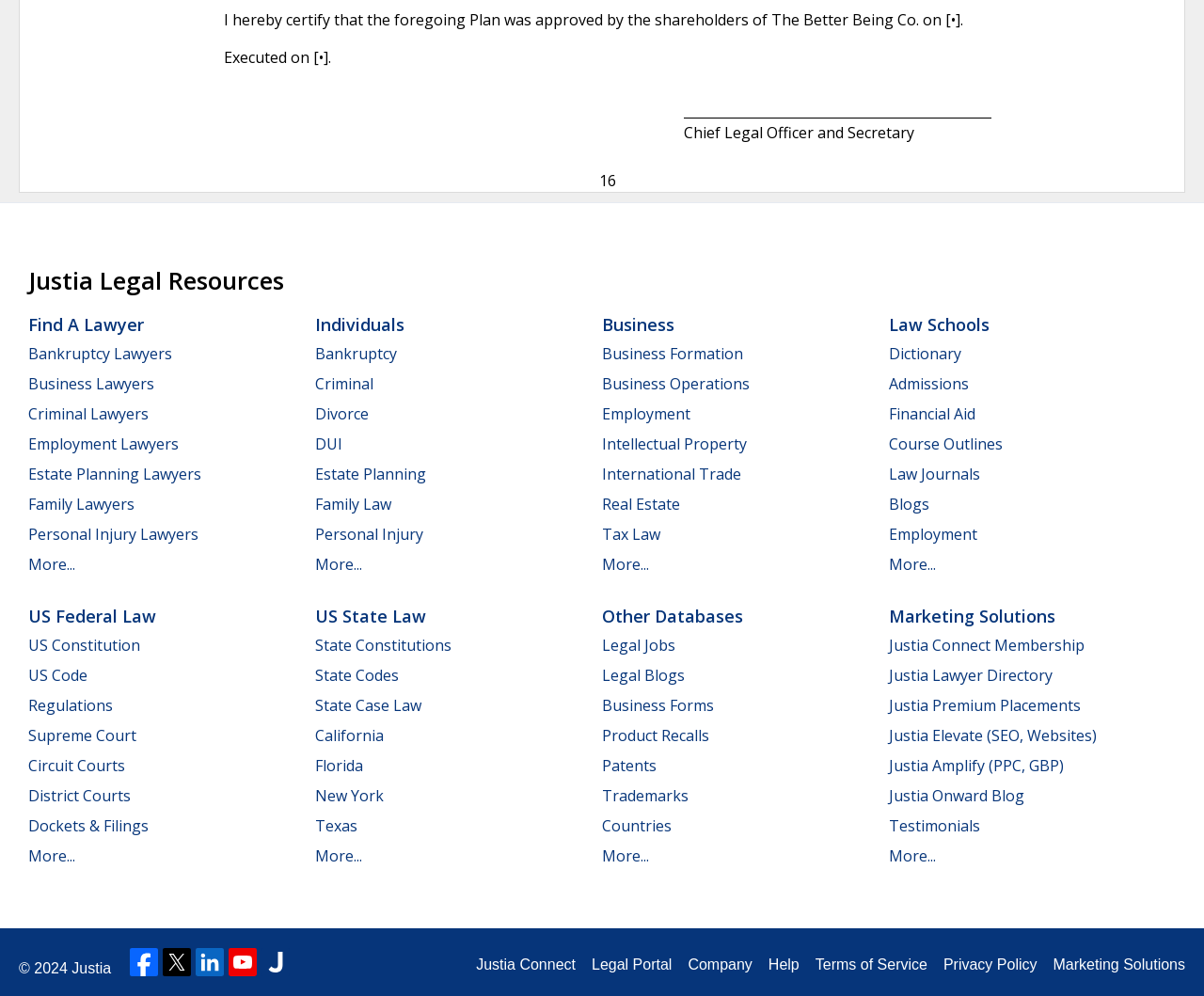Locate the bounding box coordinates of the clickable element to fulfill the following instruction: "Click on 'US Federal Law'". Provide the coordinates as four float numbers between 0 and 1 in the format [left, top, right, bottom].

[0.023, 0.607, 0.13, 0.63]